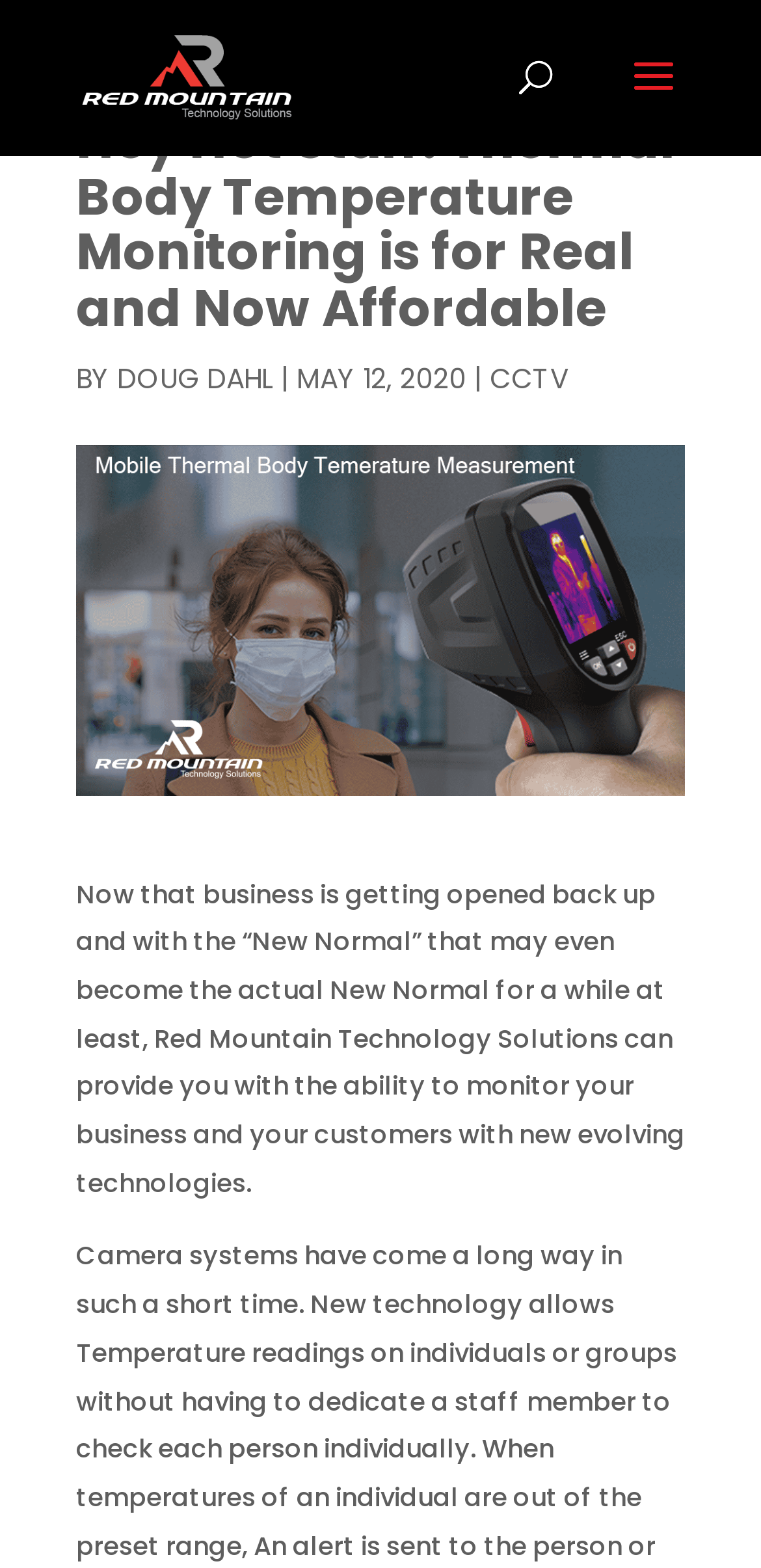Based on the image, please respond to the question with as much detail as possible:
What is the date of the article?

In the same section as the author's name, I found a text 'MAY 12, 2020', which is likely to be the date of the article.